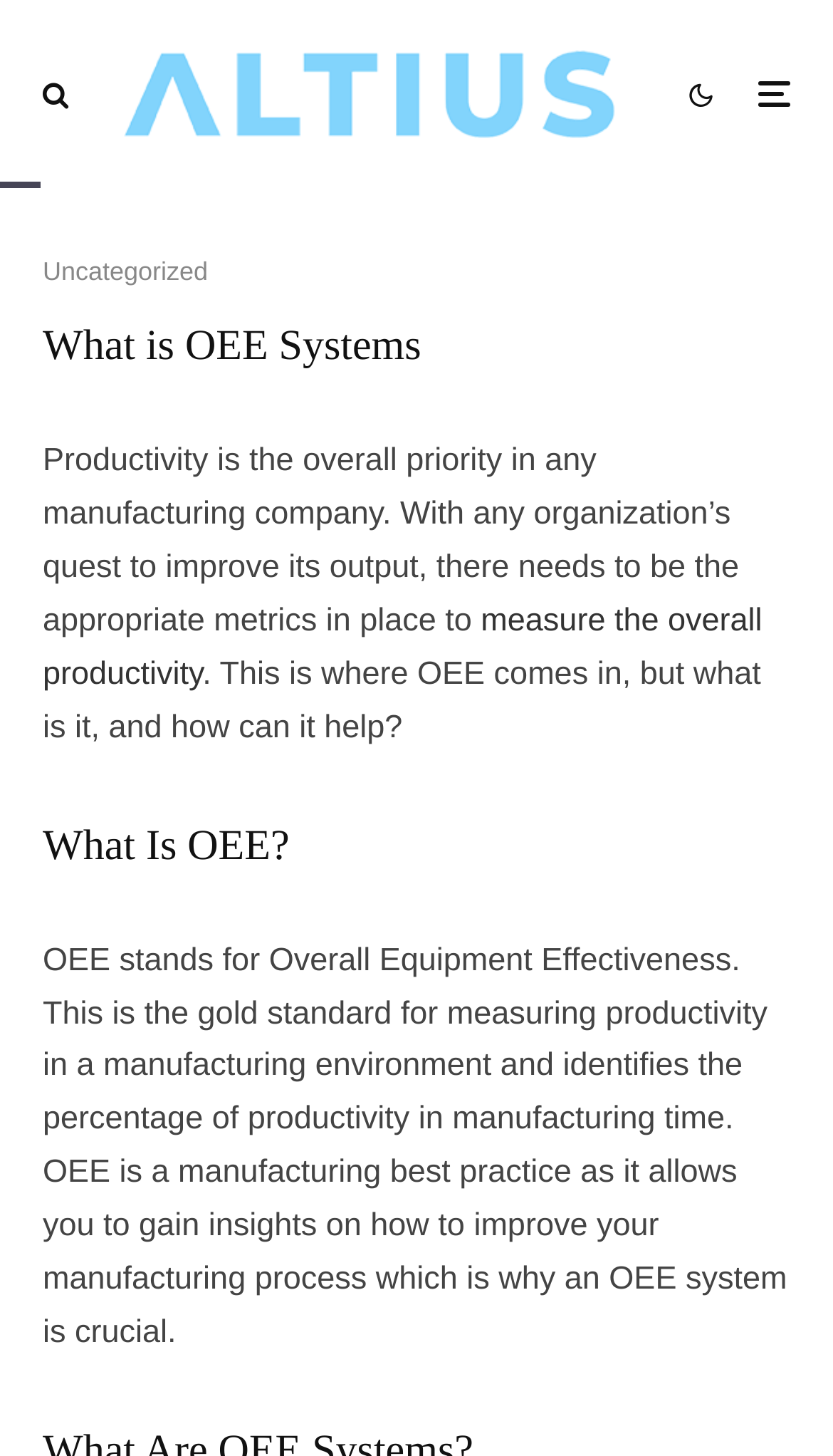Identify the text that serves as the heading for the webpage and generate it.

What is OEE Systems